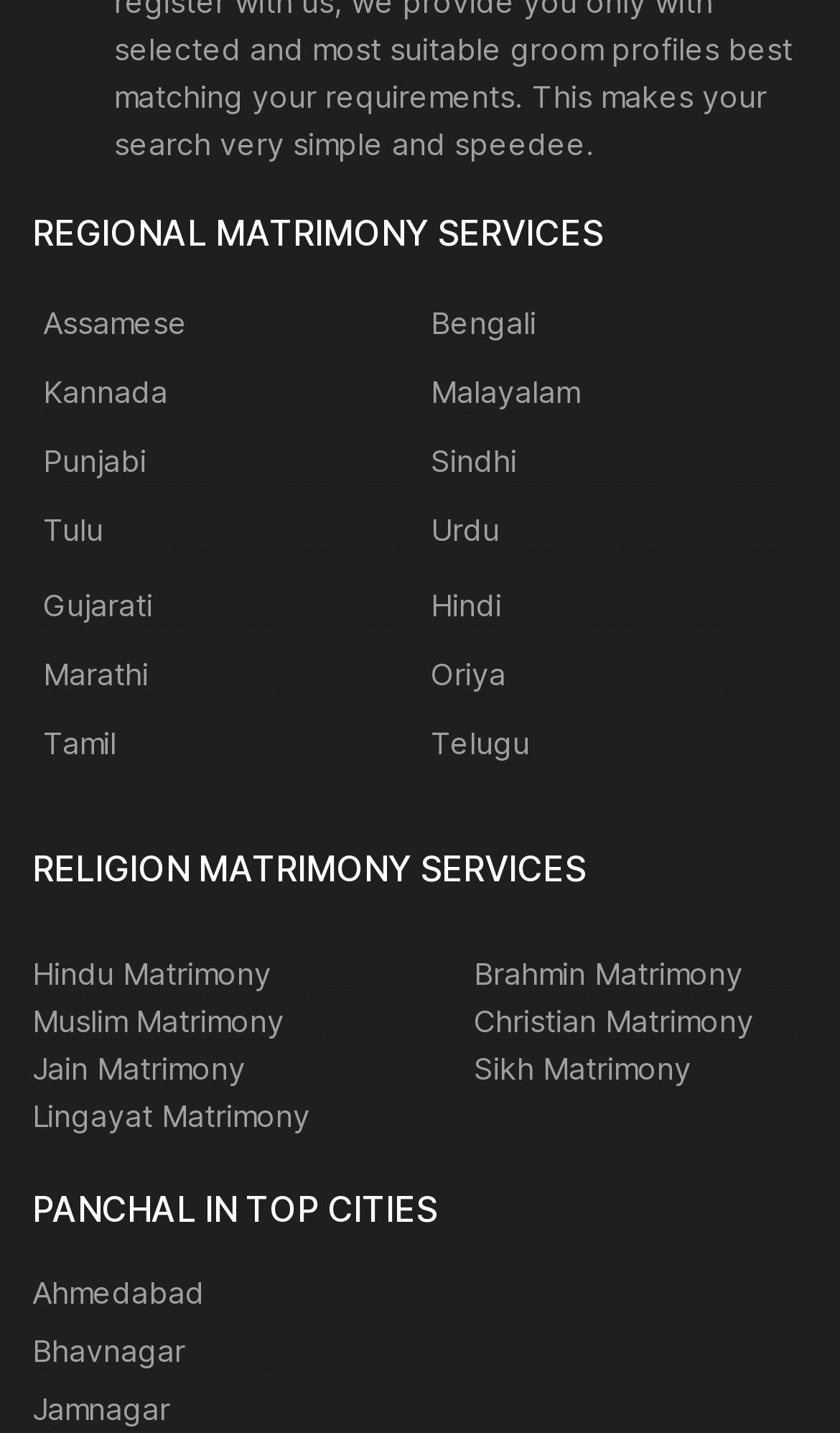Determine the bounding box coordinates of the UI element described below. Use the format (top-left x, top-left y, bottom-right x, bottom-right y) with floating point numbers between 0 and 1: Jain Matrimony

[0.038, 0.733, 0.436, 0.76]